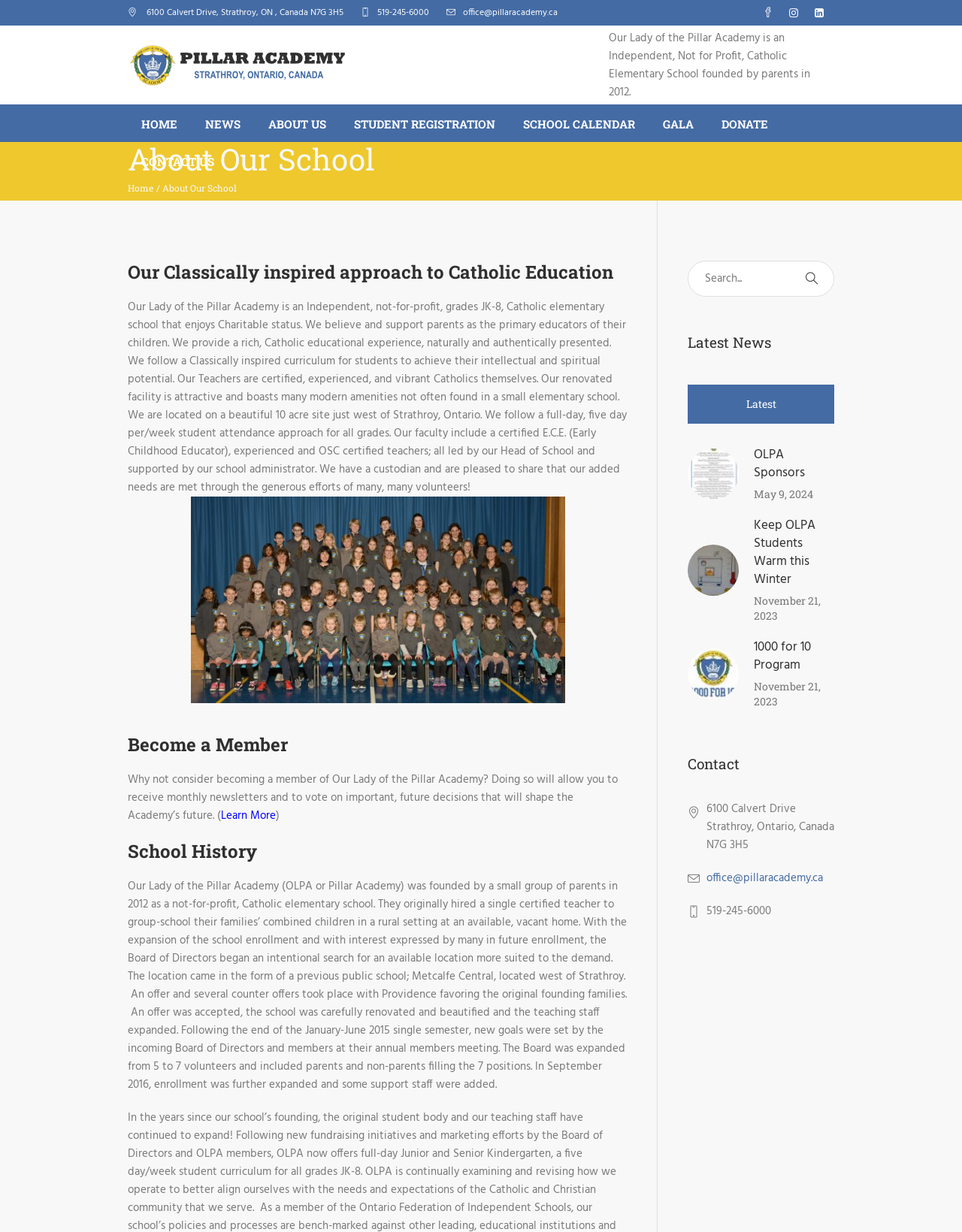Please identify the bounding box coordinates of the area that needs to be clicked to follow this instruction: "Learn more about becoming a member".

[0.23, 0.655, 0.287, 0.669]